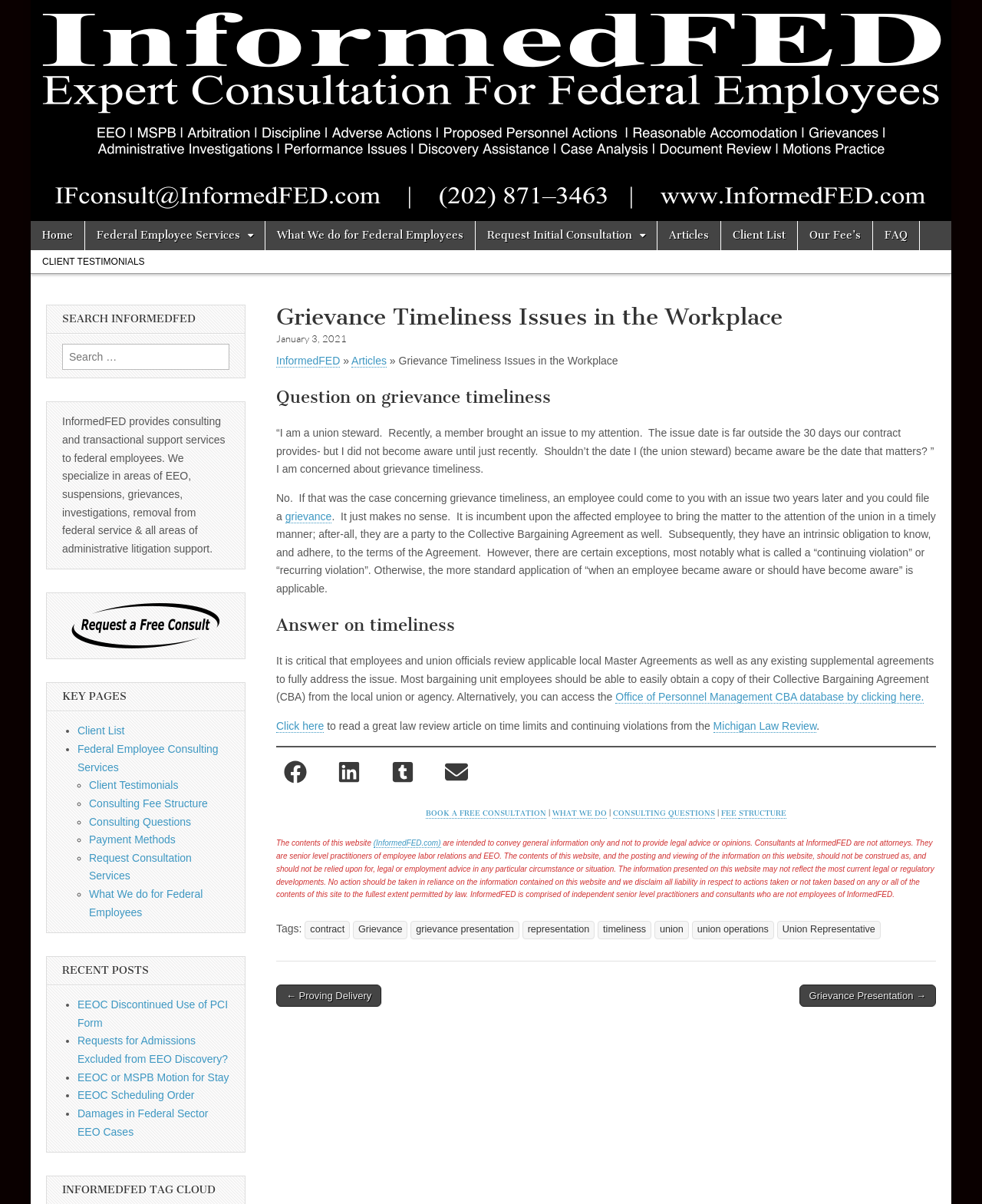Answer with a single word or phrase: 
What is the main topic of this webpage?

Grievance Timeliness